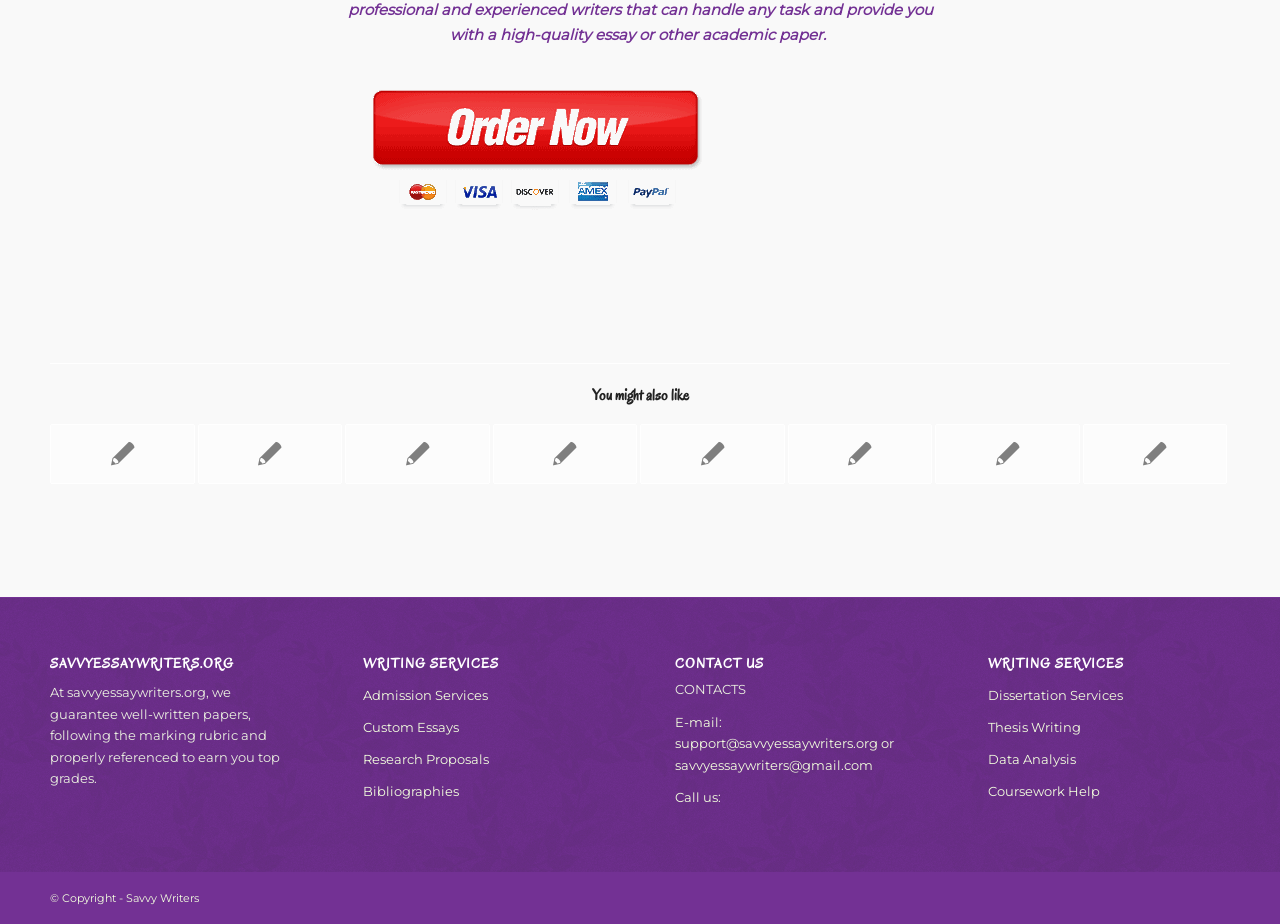Please identify the bounding box coordinates of the region to click in order to complete the given instruction: "click on 'E-mail:'". The coordinates should be four float numbers between 0 and 1, i.e., [left, top, right, bottom].

[0.528, 0.772, 0.564, 0.79]